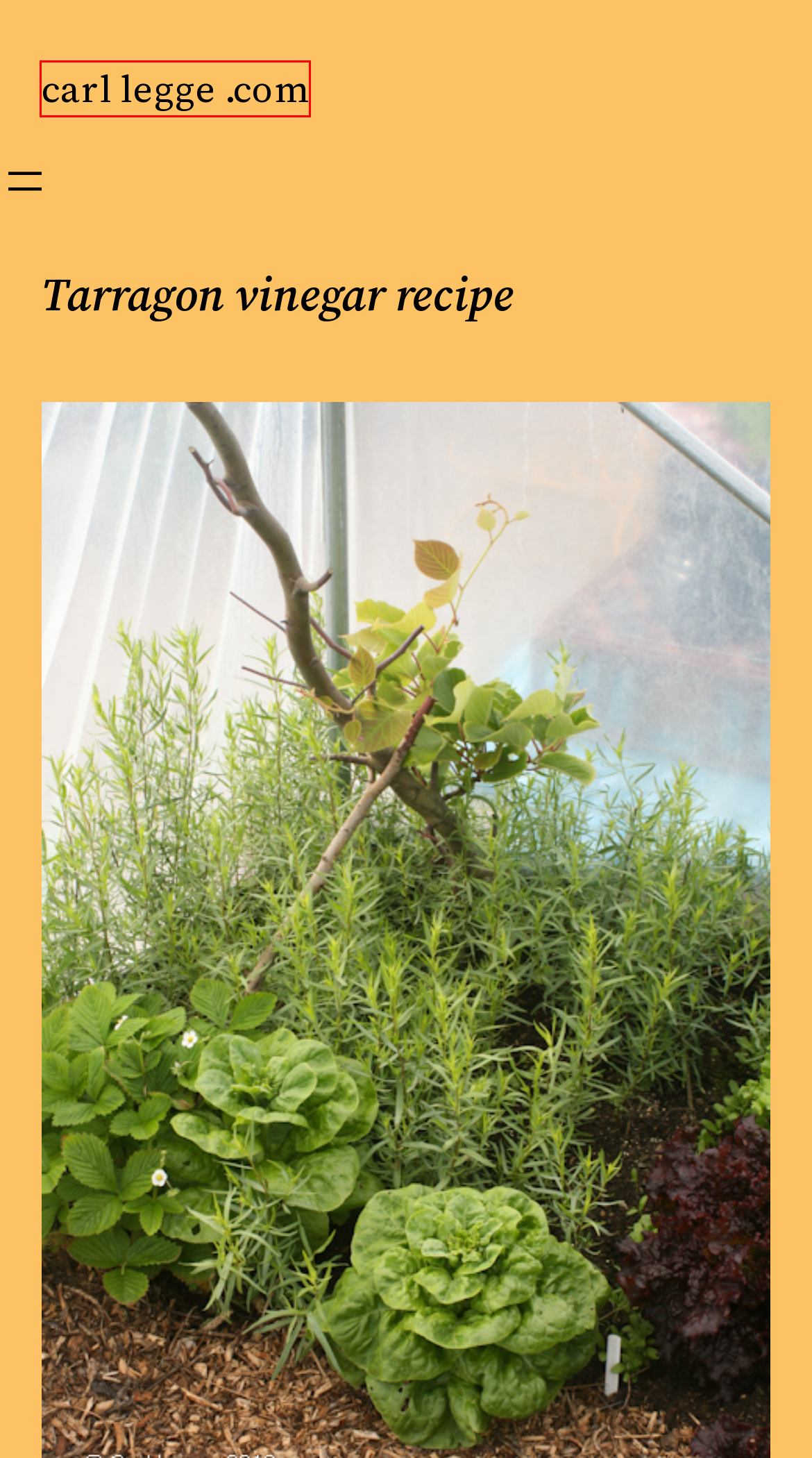Inspect the screenshot of a webpage with a red rectangle bounding box. Identify the webpage description that best corresponds to the new webpage after clicking the element inside the bounding box. Here are the candidates:
A. Blog Tool, Publishing Platform, and CMS – WordPress.org
B. Photos – carl legge .com
C. Summer – carl legge .com
D. Forest Garden – carl legge .com
E. Permaculture – carl legge .com
F. Spring – carl legge .com
G. Social, Community and Therapeutic Horticulture in Ireland
H. carl legge .com – Seeking sustainability on the Llyn Peninsula

H